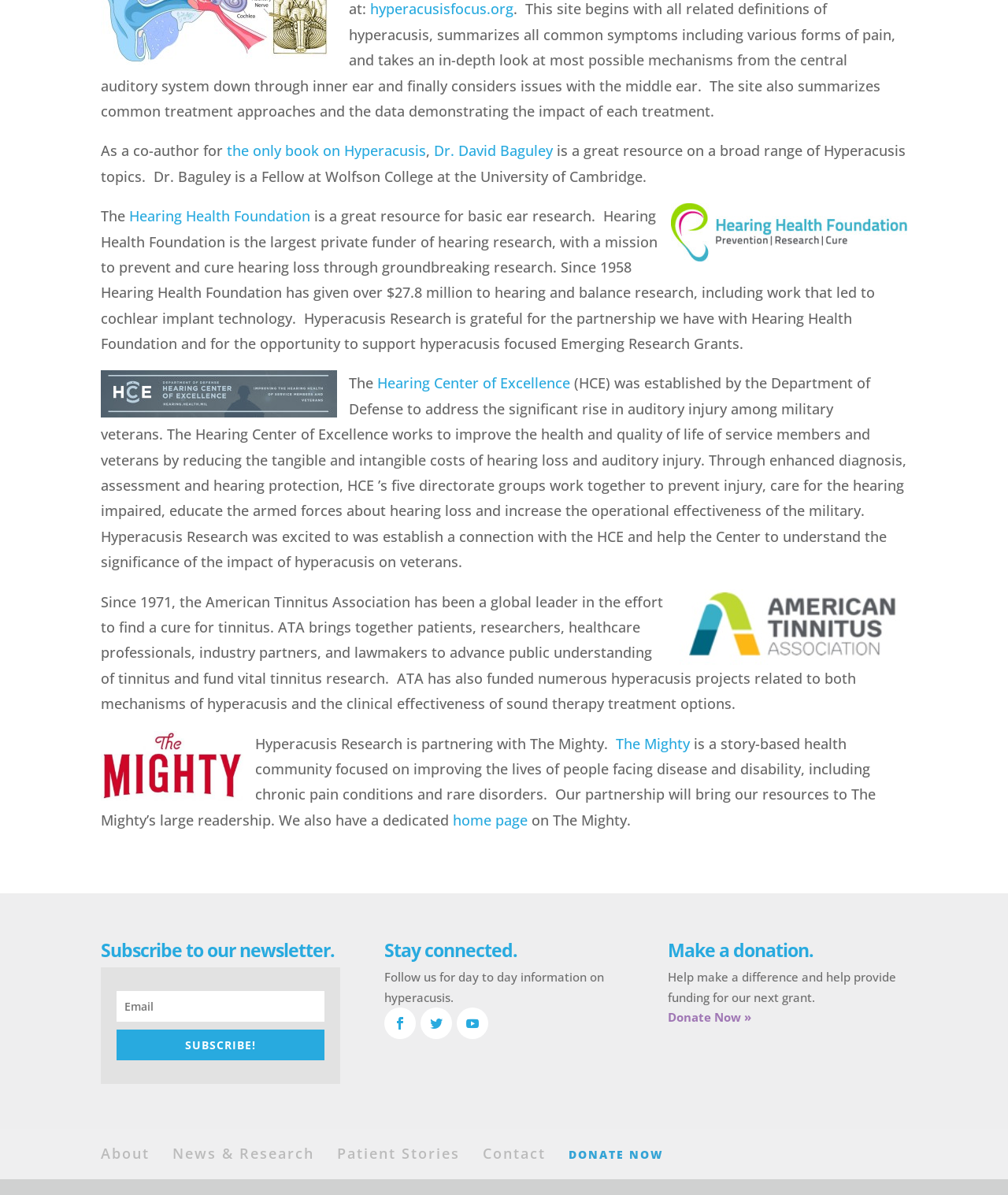What is the purpose of the Hearing Center of Excellence?
Please ensure your answer is as detailed and informative as possible.

I found the answer by reading the text associated with the link 'Hearing Center of Excellence', which explains that the center works to improve the health and quality of life of service members and veterans by reducing the tangible and intangible costs of hearing loss and auditory injury.